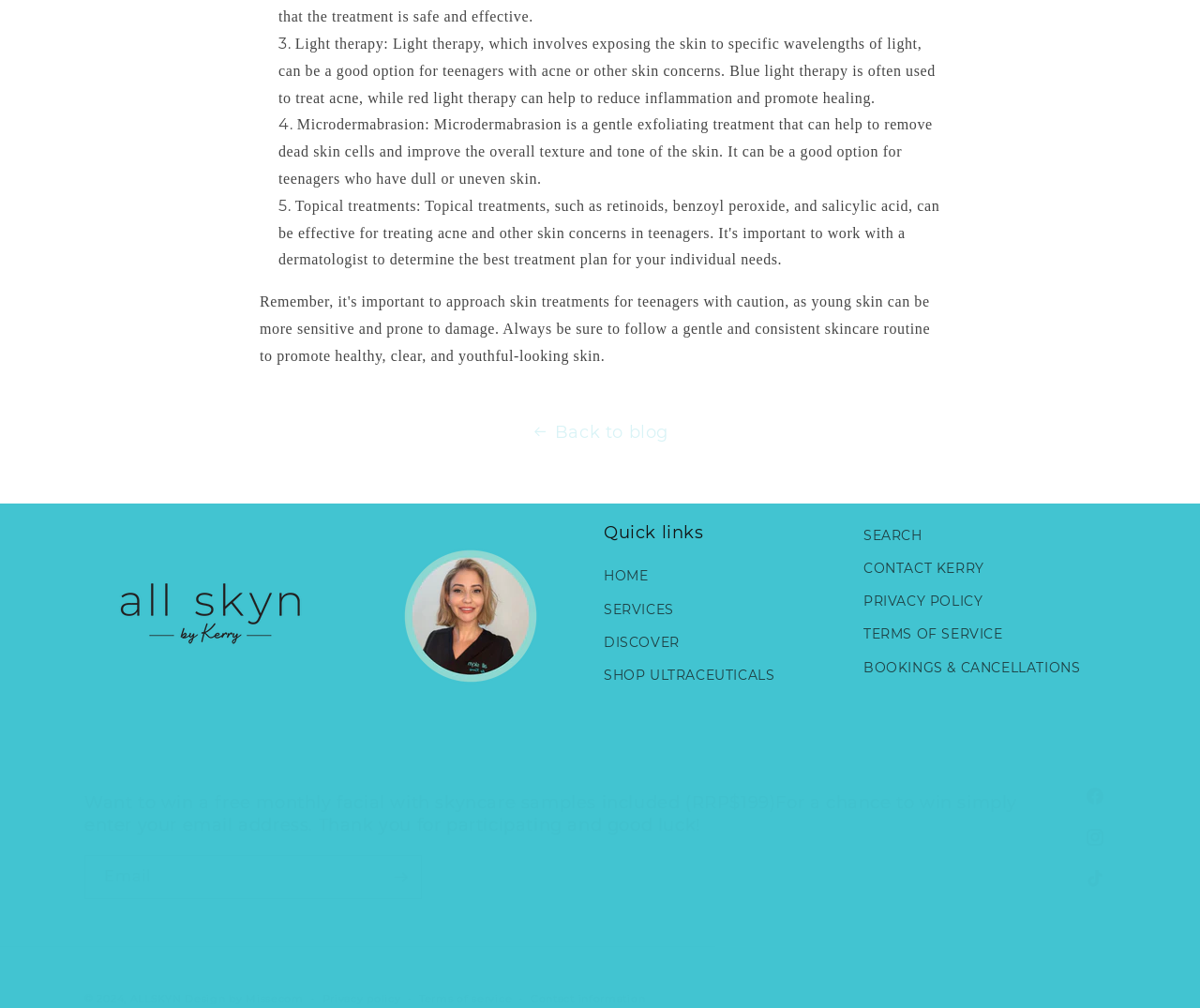Using the provided element description "Instagram", determine the bounding box coordinates of the UI element.

[0.895, 0.81, 0.93, 0.851]